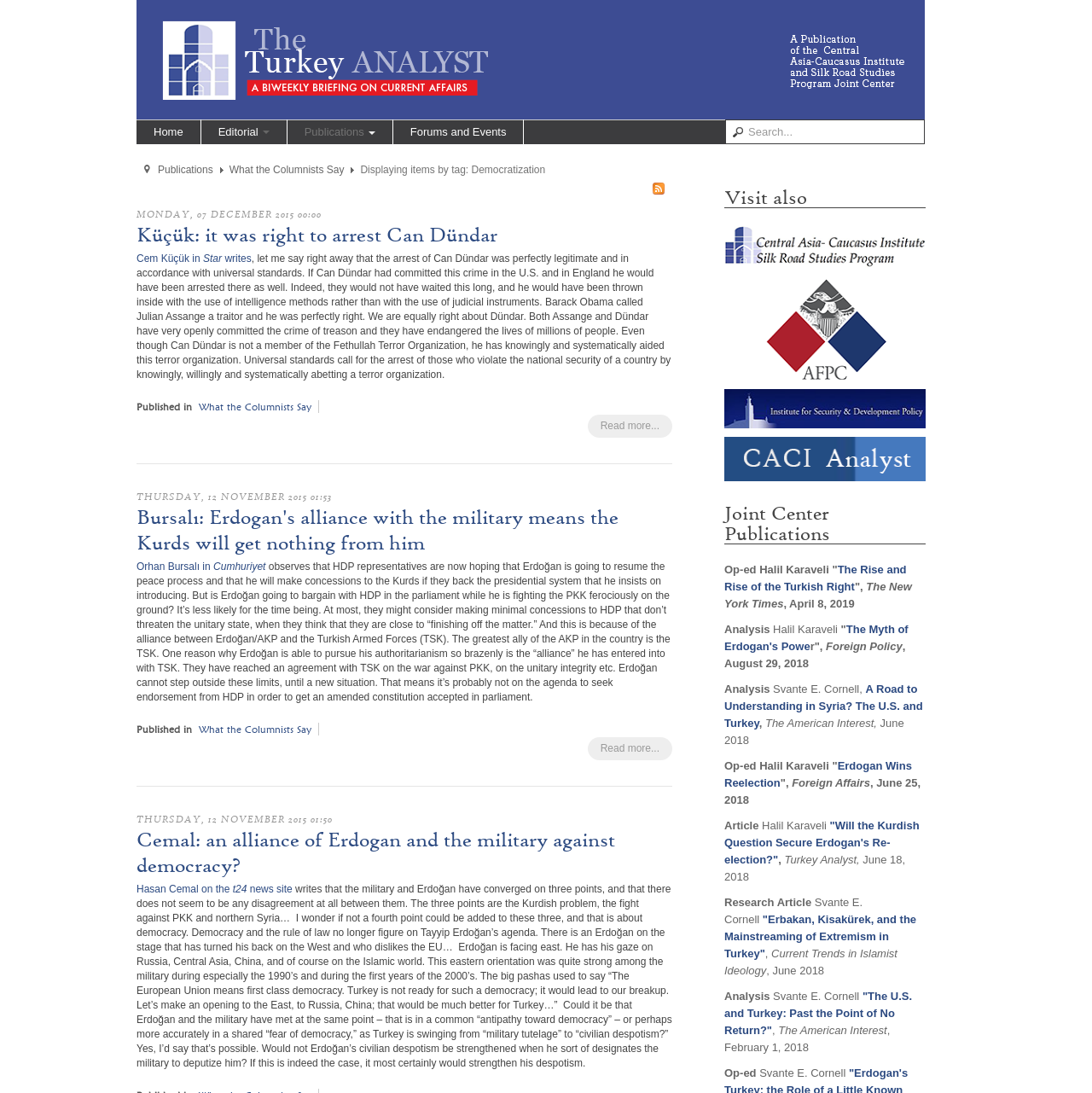Based on the element description: "Forums and Events", identify the UI element and provide its bounding box coordinates. Use four float numbers between 0 and 1, [left, top, right, bottom].

[0.36, 0.109, 0.479, 0.133]